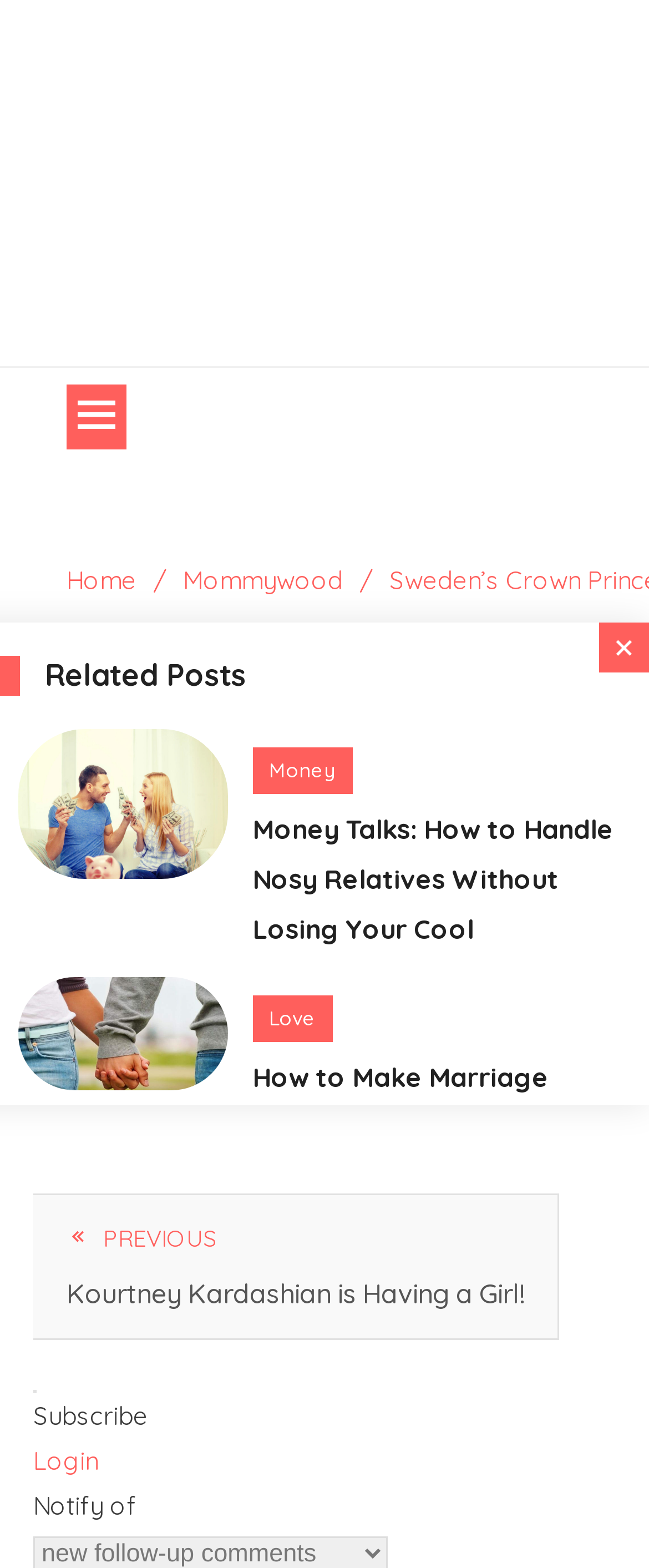Determine the bounding box for the described UI element: "news conference".

[0.395, 0.576, 0.703, 0.597]